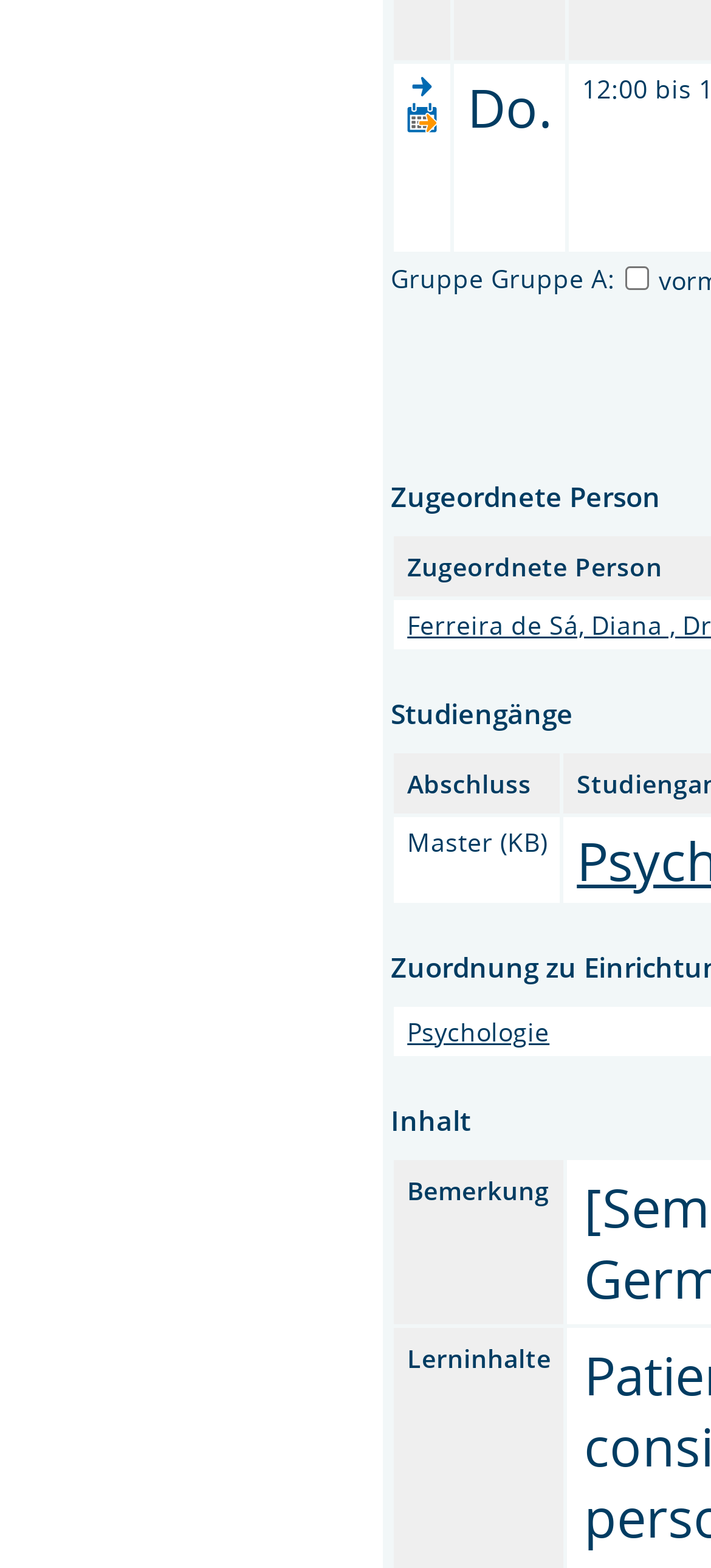What is the column header above 'Master (KB)'? Please answer the question using a single word or phrase based on the image.

Abschluss